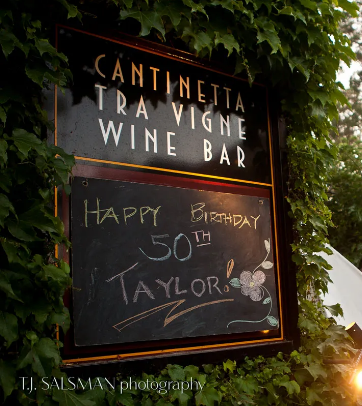Please give a short response to the question using one word or a phrase:
What is the name of the establishment?

CANTINETTA TRA VIGNE WINE BAR